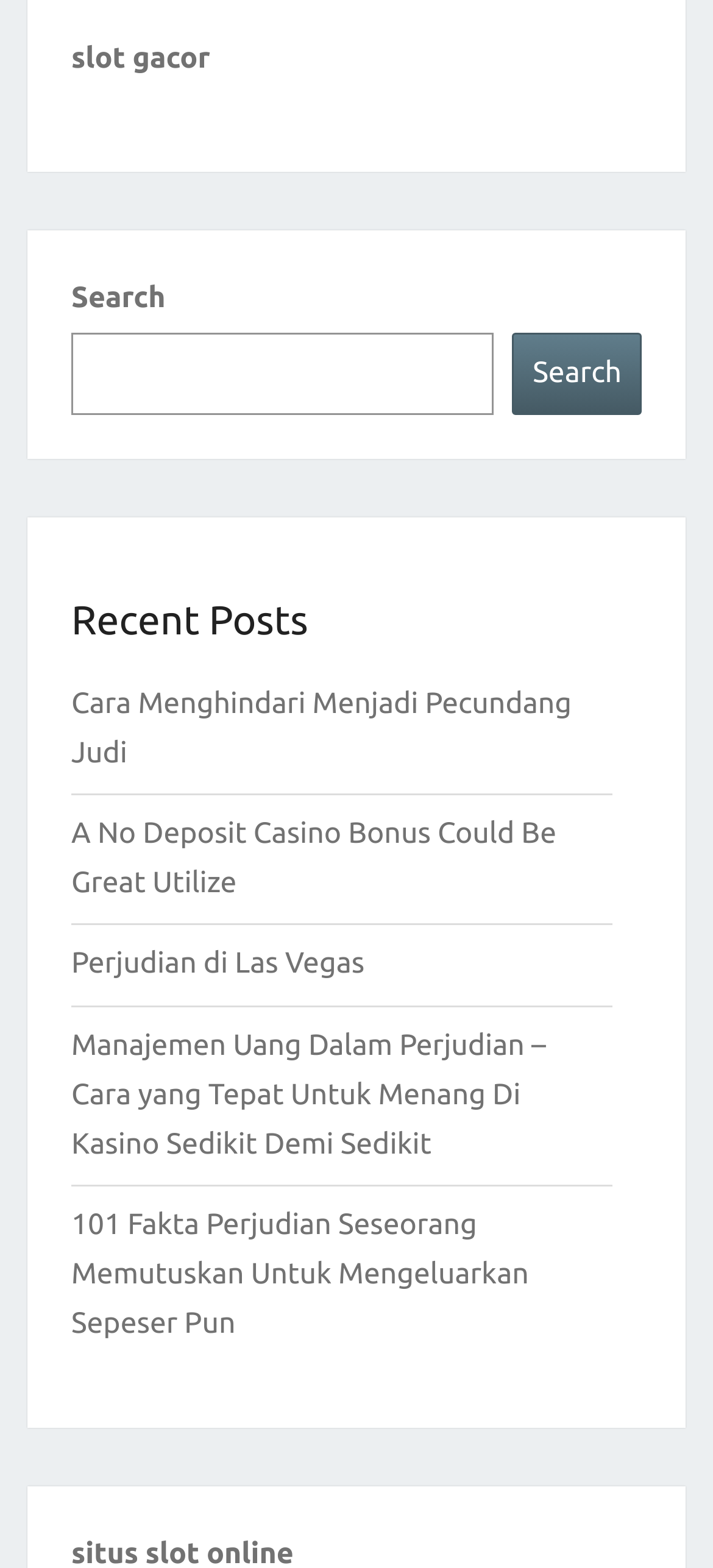Calculate the bounding box coordinates for the UI element based on the following description: "slot gacor". Ensure the coordinates are four float numbers between 0 and 1, i.e., [left, top, right, bottom].

[0.1, 0.026, 0.295, 0.047]